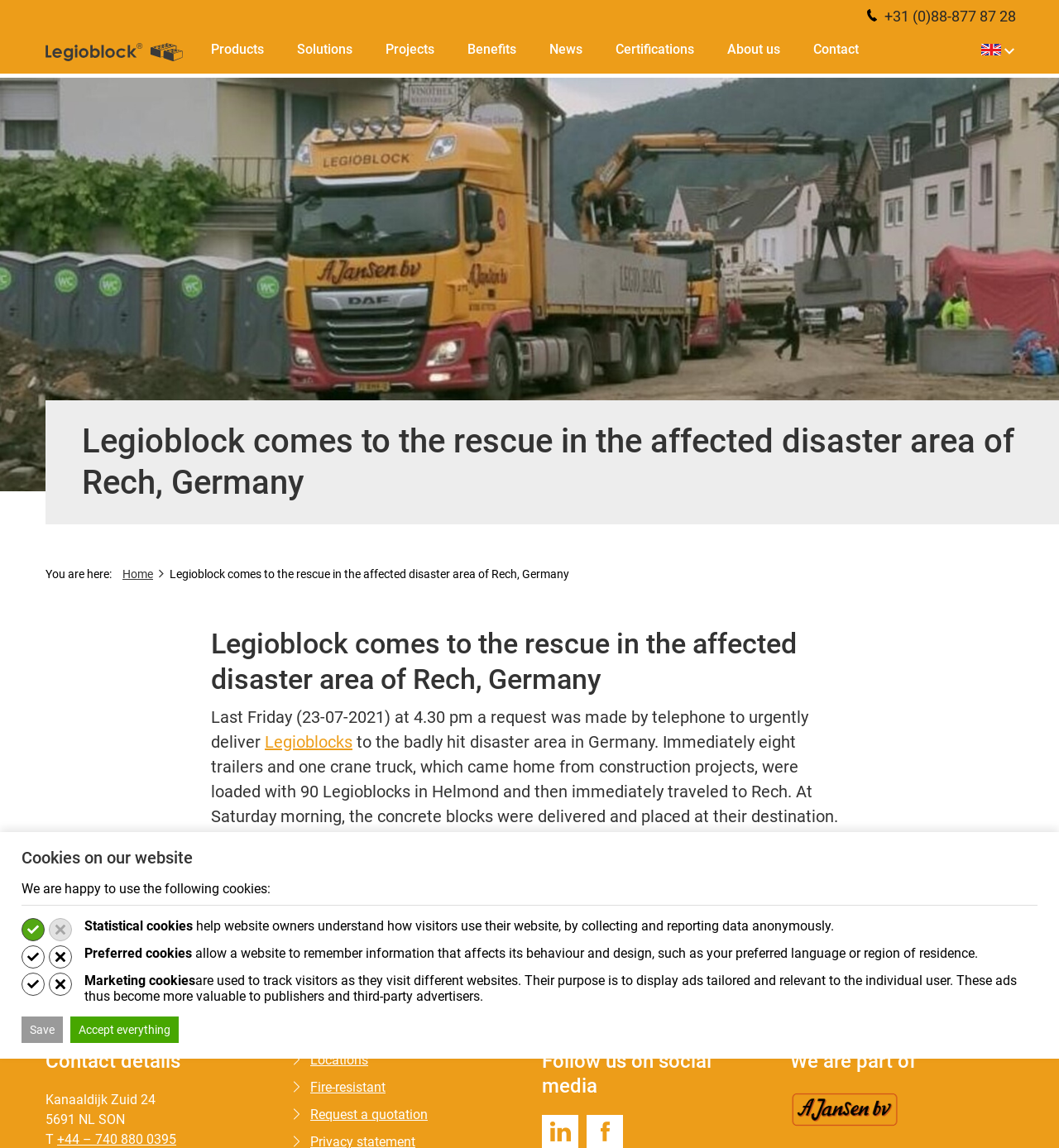What is Legioblock used for in the disaster area?
Refer to the image and respond with a one-word or short-phrase answer.

Protection of residents